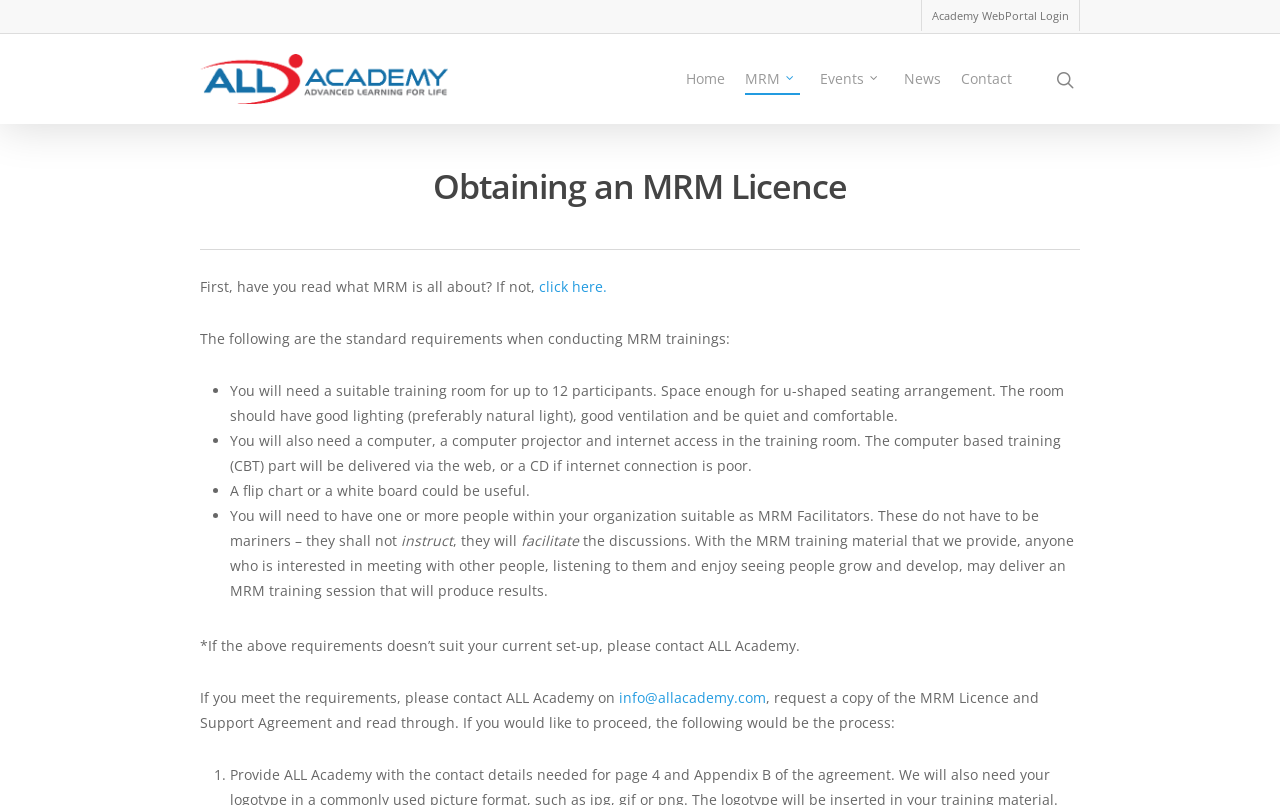Using the webpage screenshot and the element description Academy WebPortal Login, determine the bounding box coordinates. Specify the coordinates in the format (top-left x, top-left y, bottom-right x, bottom-right y) with values ranging from 0 to 1.

[0.72, 0.0, 0.843, 0.039]